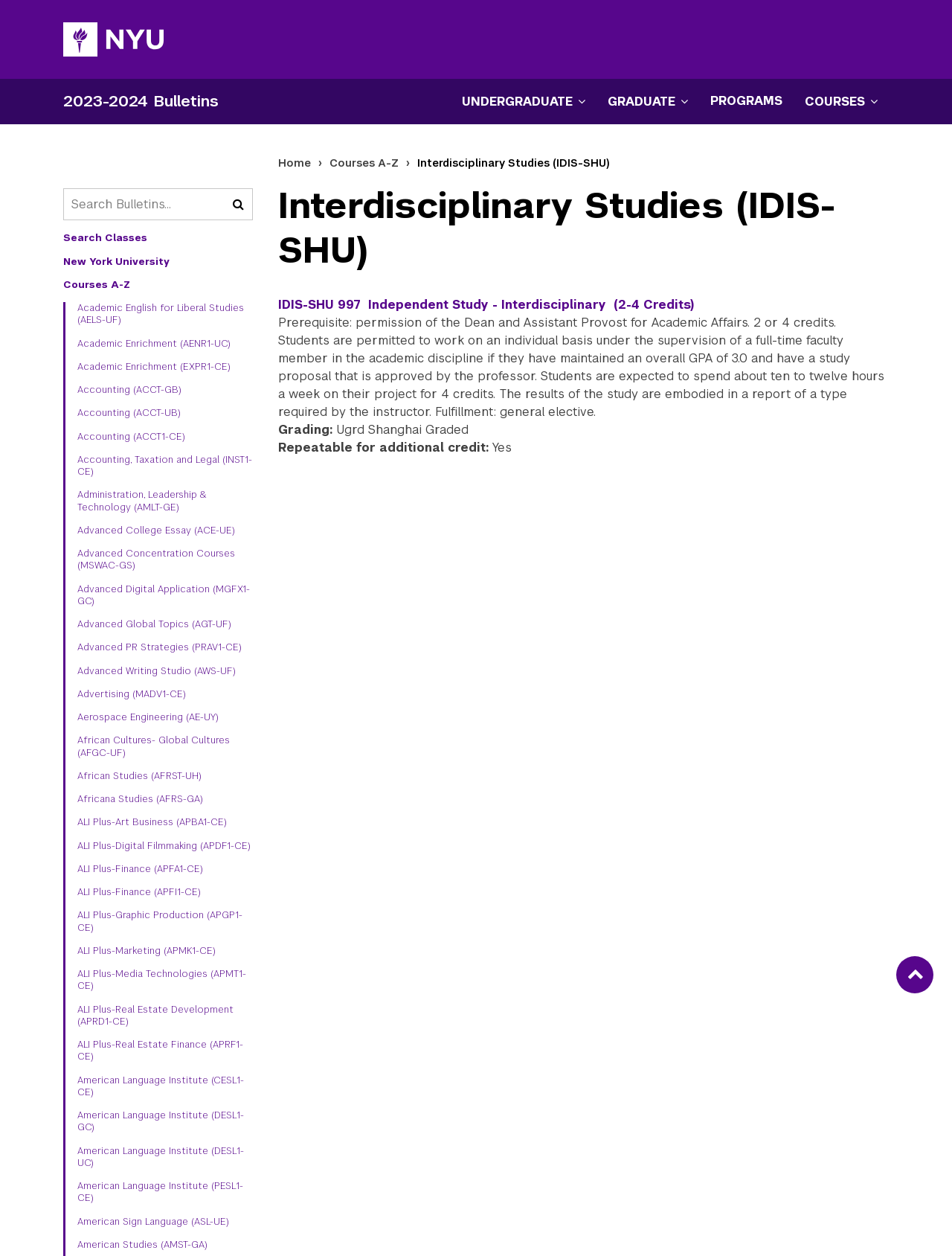Extract the bounding box coordinates of the UI element described by: "Accounting (ACCT1-​CE)". The coordinates should include four float numbers ranging from 0 to 1, e.g., [left, top, right, bottom].

[0.081, 0.343, 0.266, 0.352]